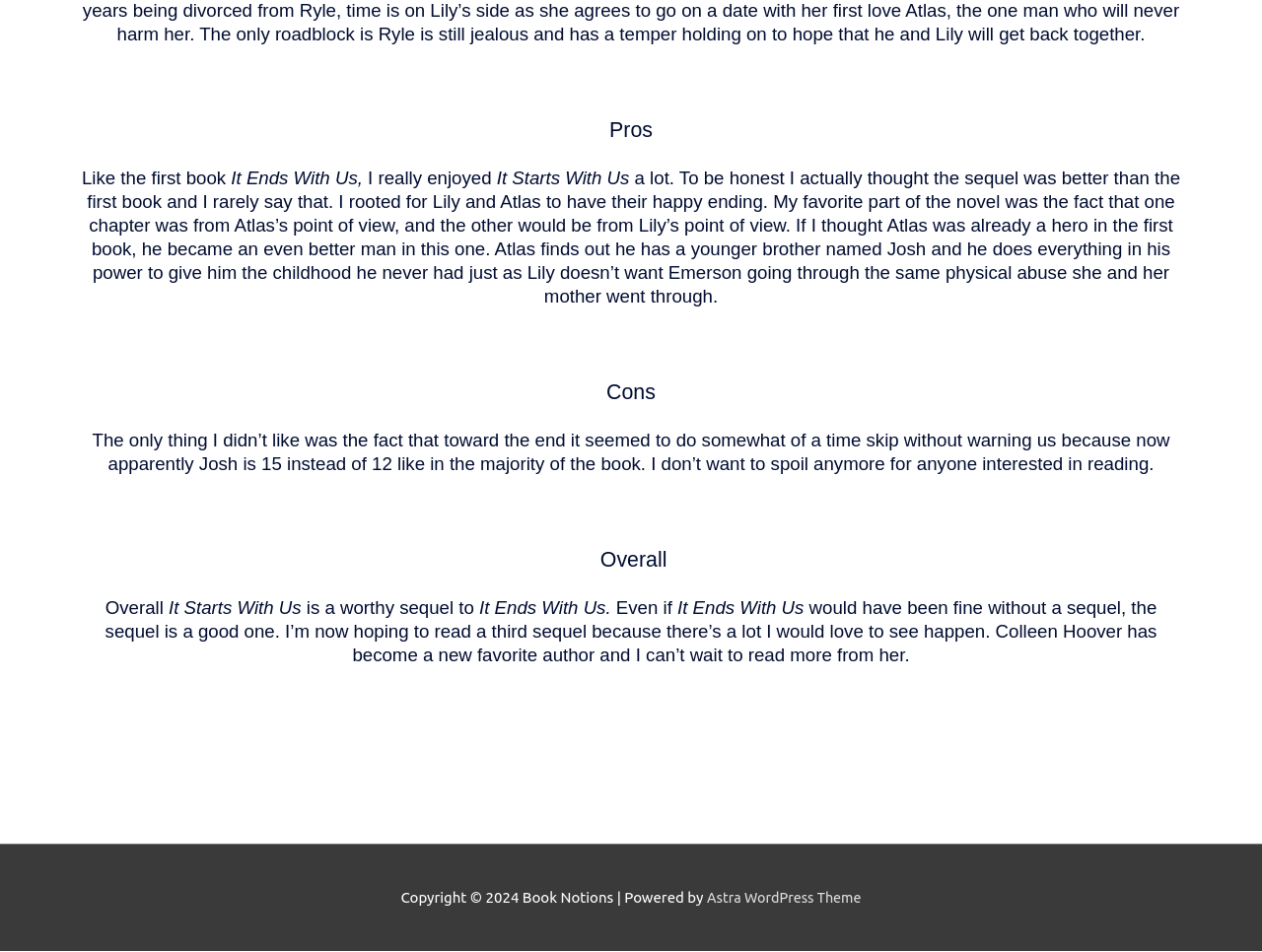Using the webpage screenshot, locate the HTML element that fits the following description and provide its bounding box: "About".

None